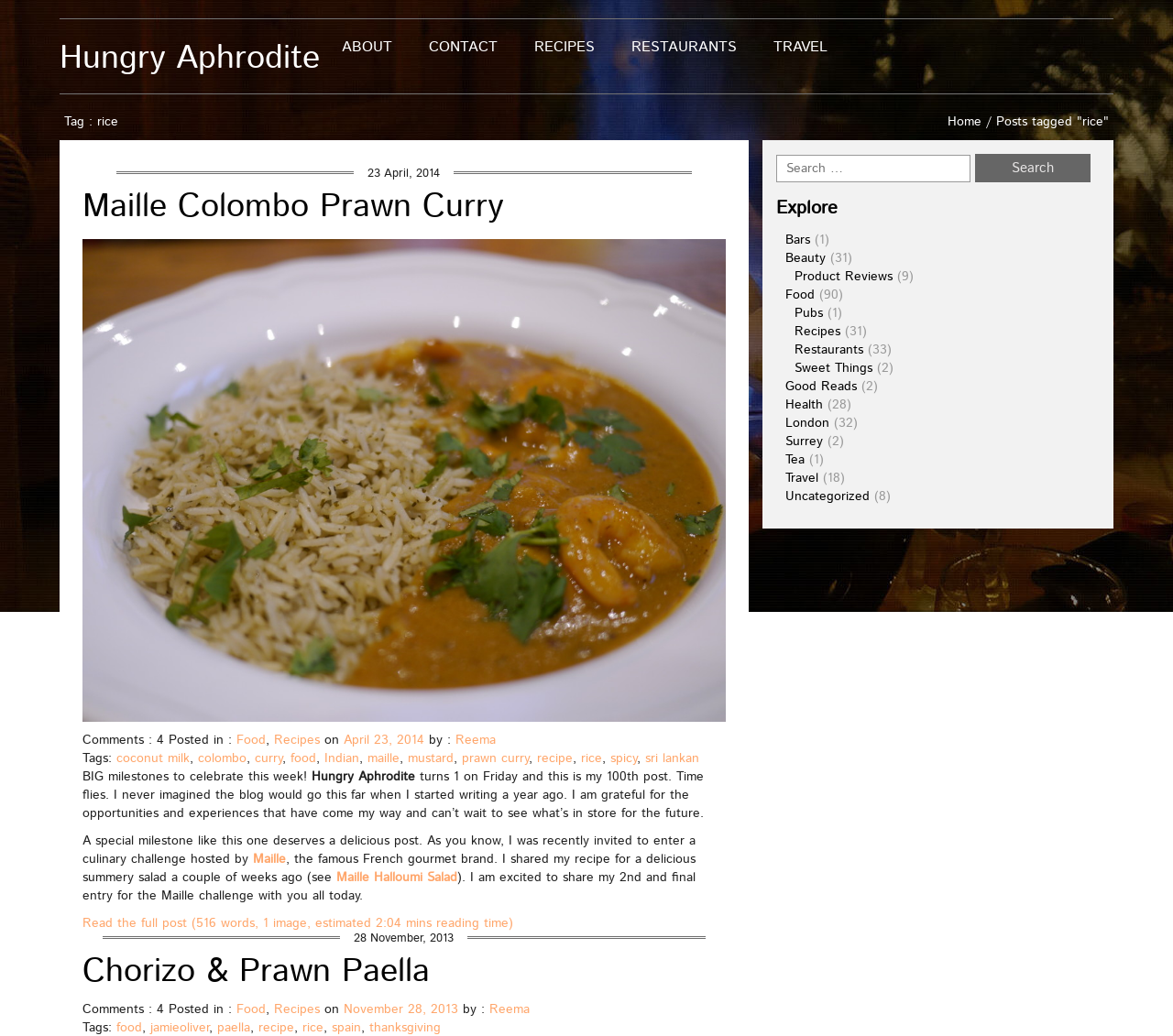Identify the bounding box of the HTML element described here: "Maille Colombo Prawn Curry". Provide the coordinates as four float numbers between 0 and 1: [left, top, right, bottom].

[0.07, 0.177, 0.429, 0.223]